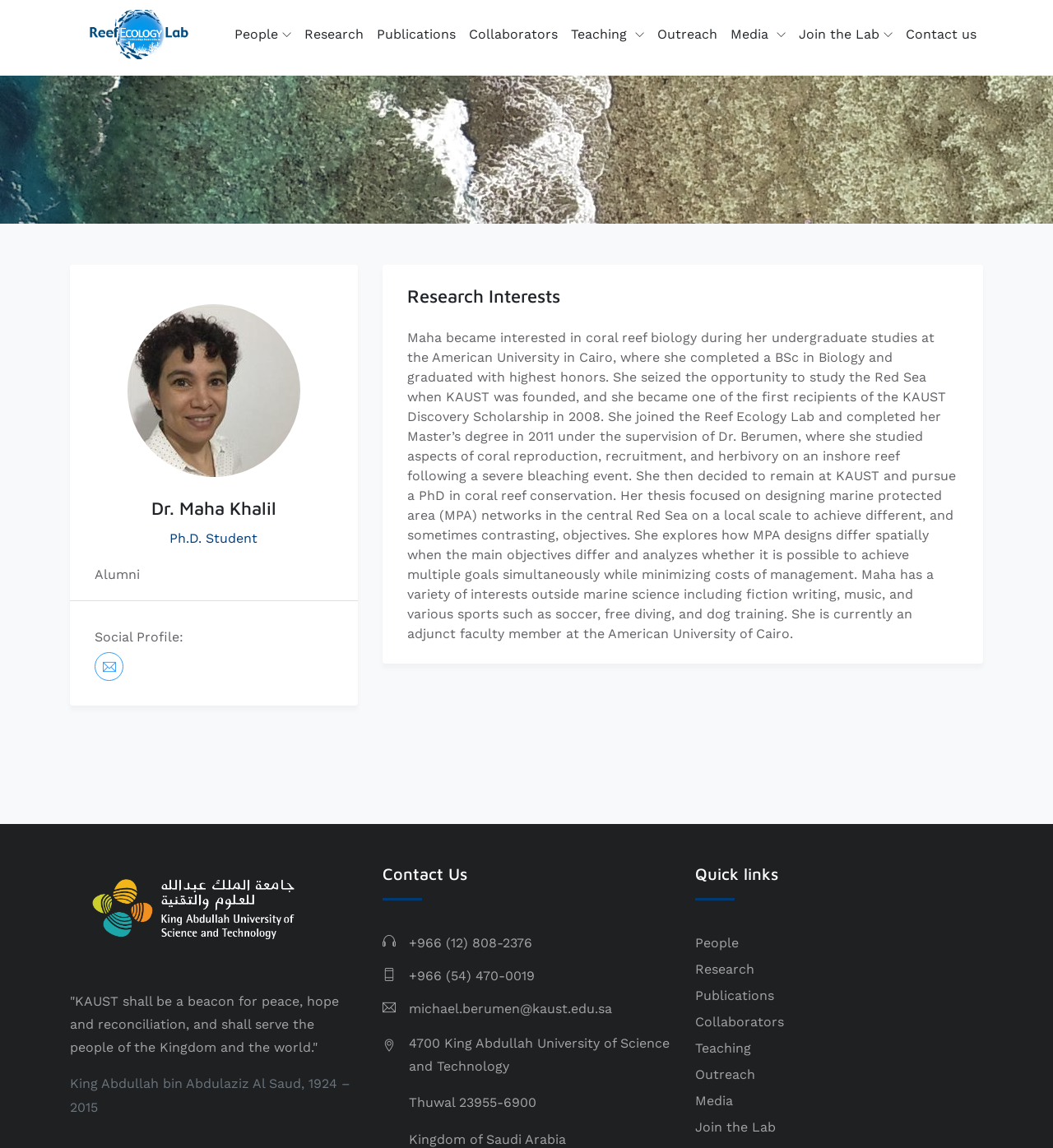Respond to the question below with a single word or phrase: What is the location of King Abdullah University of Science and Technology?

Thuwal 23955-6900, Kingdom of Saudi Arabia